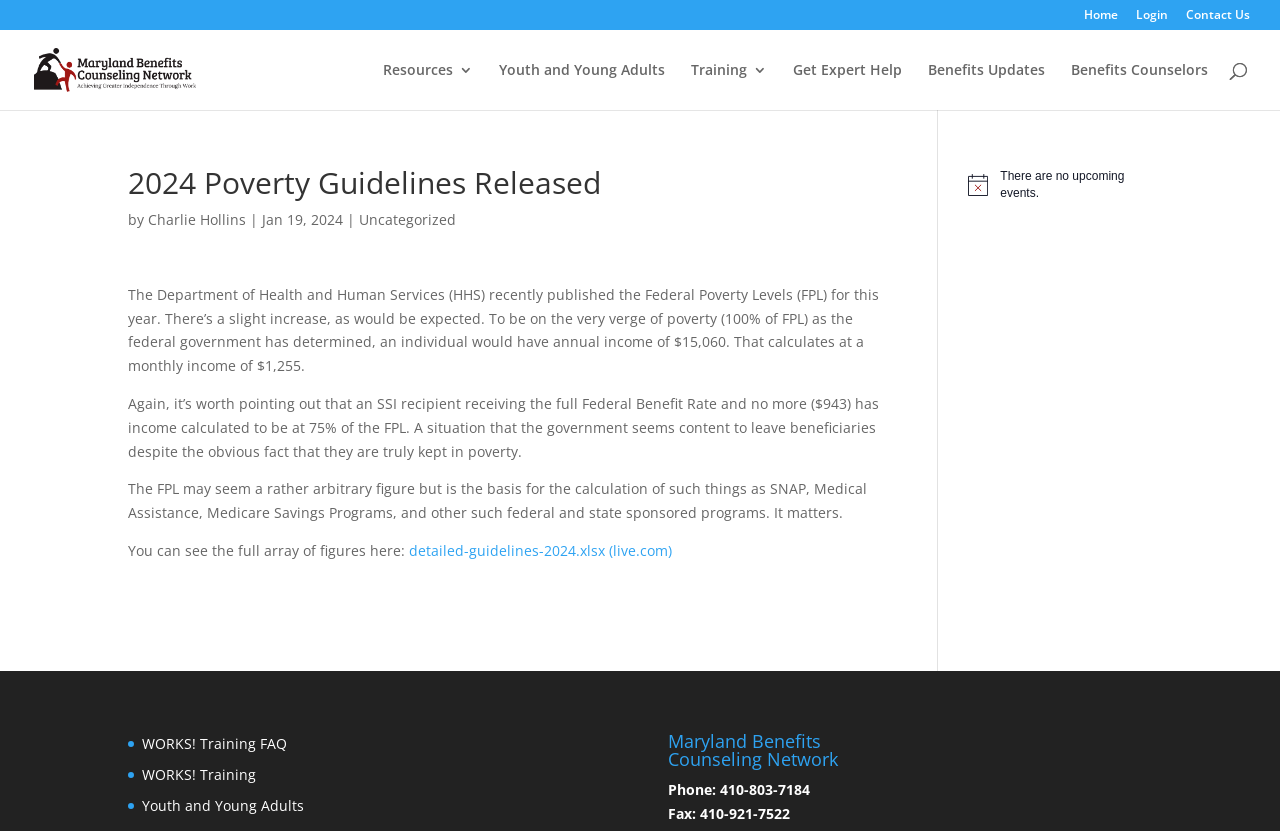Describe all significant elements and features of the webpage.

The webpage is about the Maryland Benefits Counseling Network, with a focus on the 2024 Poverty Guidelines Released. At the top, there are three links: "Home", "Login", and "Contact Us", aligned horizontally. Below them, there is a link to the "Maryland Benefits Counseling Network" with an accompanying image.

On the left side, there is a section with several links, including "Youth and Young Adults", "Training 3", "Get Expert Help", "Benefits Updates", and "Benefits Counselors". Above this section, there is a search box with the label "Search for:".

The main content of the page is an article with the title "2024 Poverty Guidelines Released" in a large font. Below the title, there is a byline with the author's name, "Charlie Hollins", and the date "Jan 19, 2024". The article discusses the Federal Poverty Levels (FPL) for 2024, including the annual and monthly income levels. It also mentions the impact of the FPL on various federal and state-sponsored programs.

In the middle of the page, there is an alert box with an image and a link to a detailed guidelines document. Below the article, there is a section with three links: "WORKS! Training FAQ", "WORKS! Training", and "Youth and Young Adults". On the right side, there is a section with the heading "Maryland Benefits Counseling Network" and contact information, including phone and fax numbers.

Overall, the webpage is well-organized, with clear headings and concise text. The layout is easy to follow, with related information grouped together.